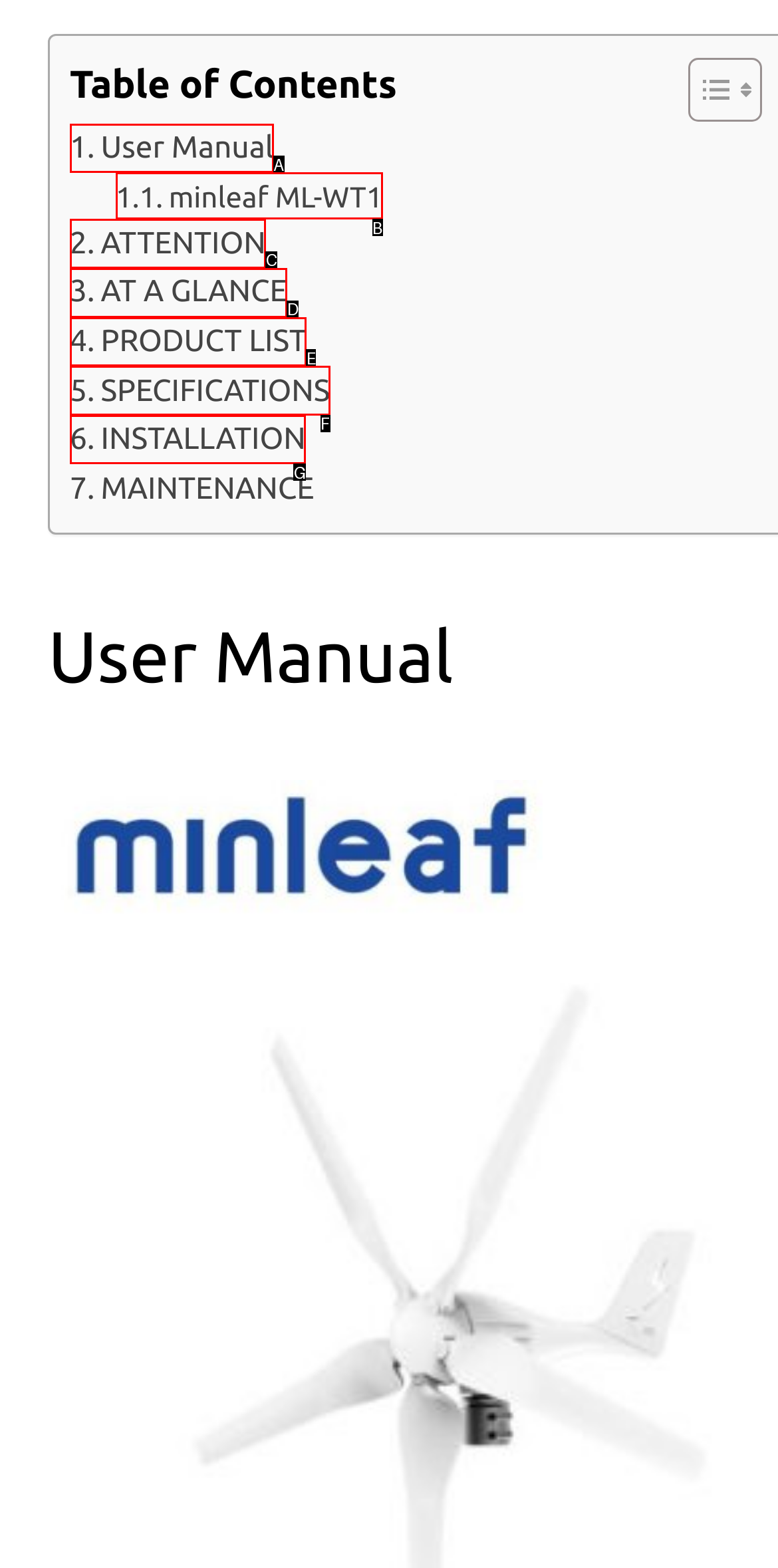Select the letter from the given choices that aligns best with the description: Contact Us. Reply with the specific letter only.

None